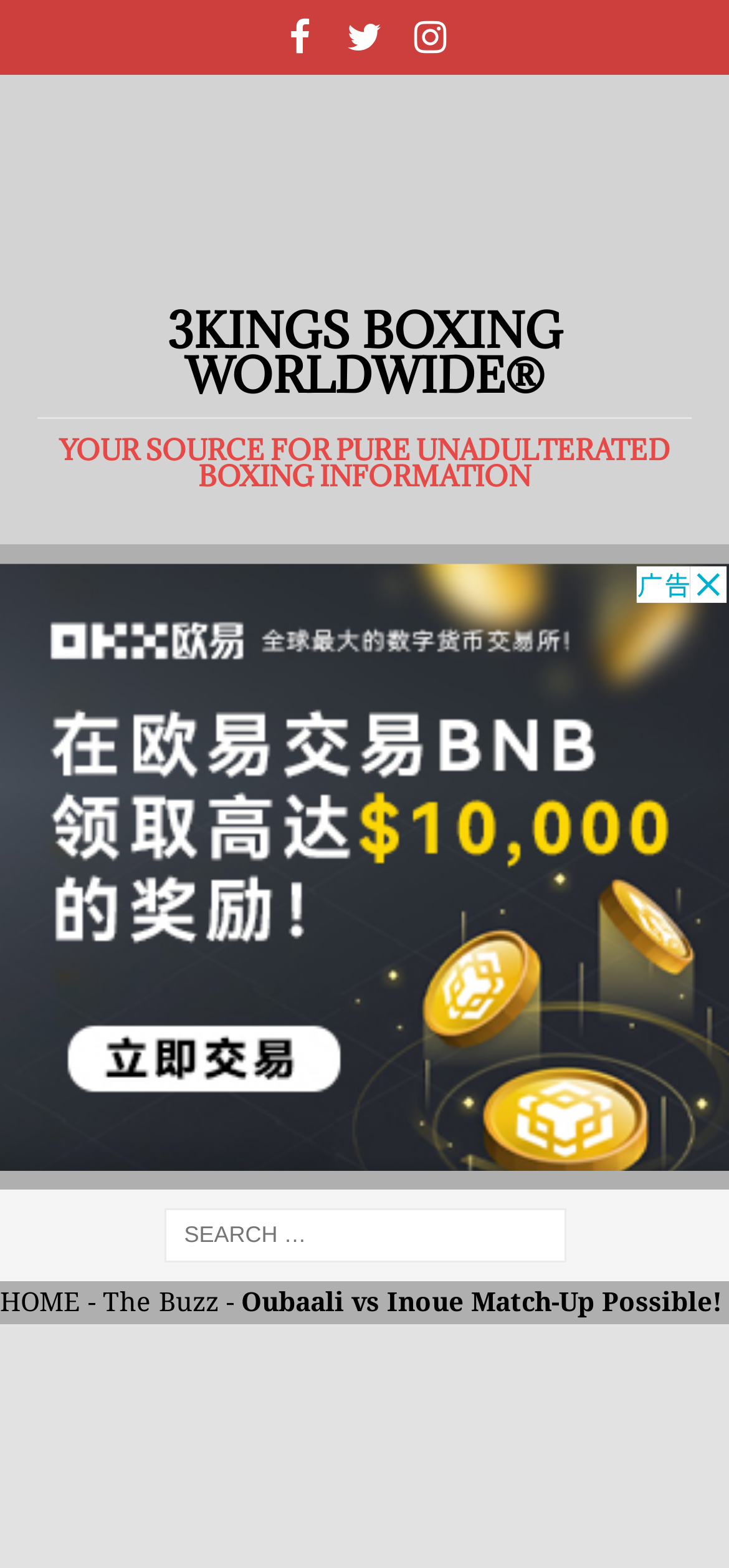Please identify the bounding box coordinates of the element's region that should be clicked to execute the following instruction: "Go to HOME page". The bounding box coordinates must be four float numbers between 0 and 1, i.e., [left, top, right, bottom].

[0.0, 0.821, 0.11, 0.84]